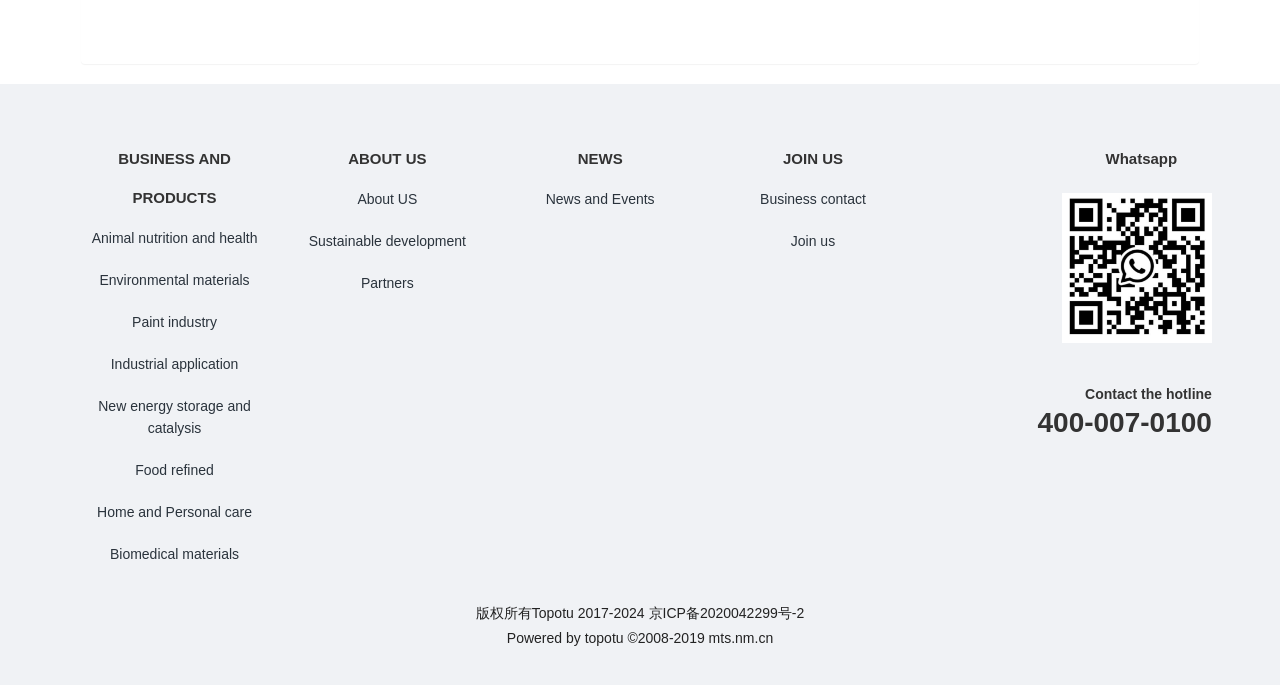Give a concise answer using only one word or phrase for this question:
What are the main categories of the website?

Business, About Us, News, Join Us